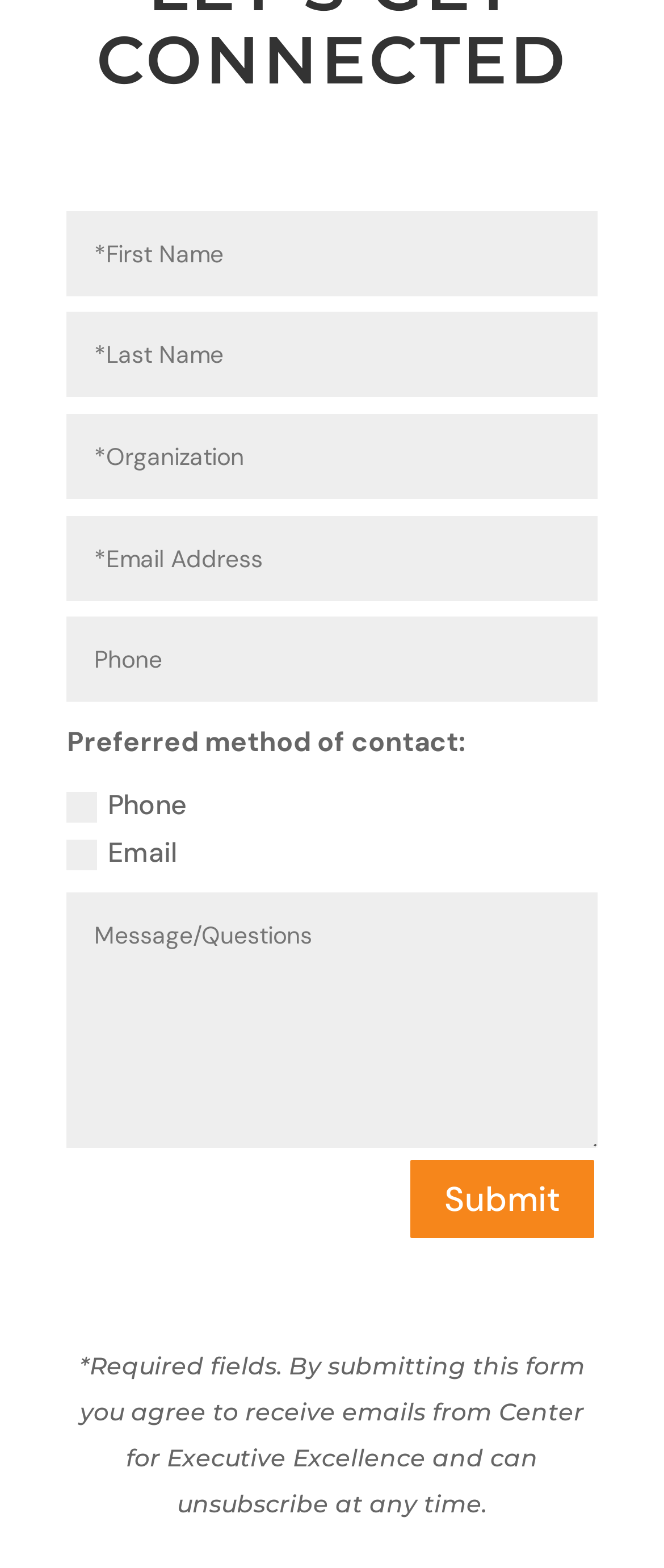Give the bounding box coordinates for the element described by: "Submit".

[0.613, 0.737, 0.9, 0.792]